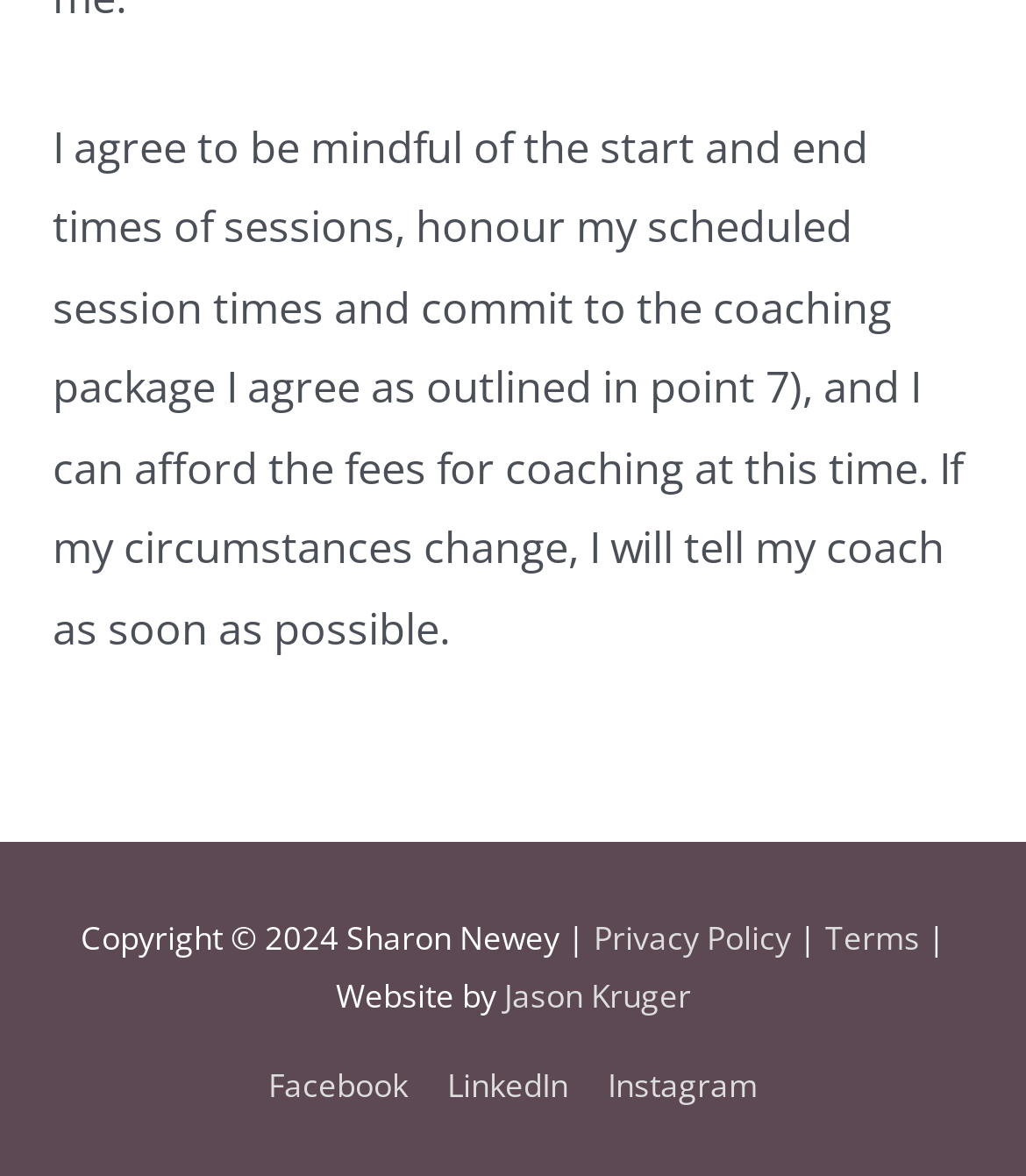How many social media links are available?
Observe the image and answer the question with a one-word or short phrase response.

3